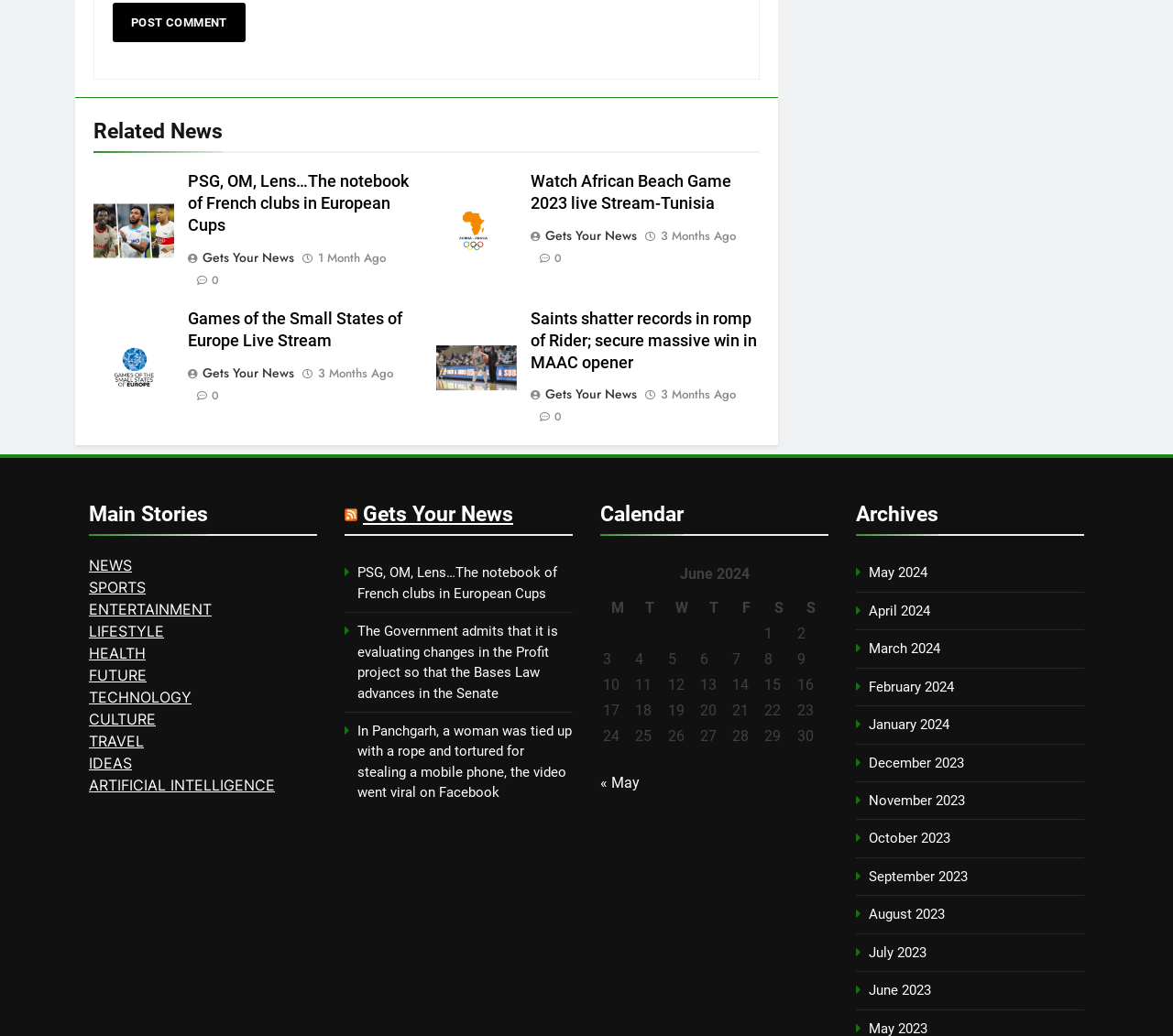Find and specify the bounding box coordinates that correspond to the clickable region for the instruction: "Click the 'NEWS' link".

[0.076, 0.537, 0.112, 0.555]